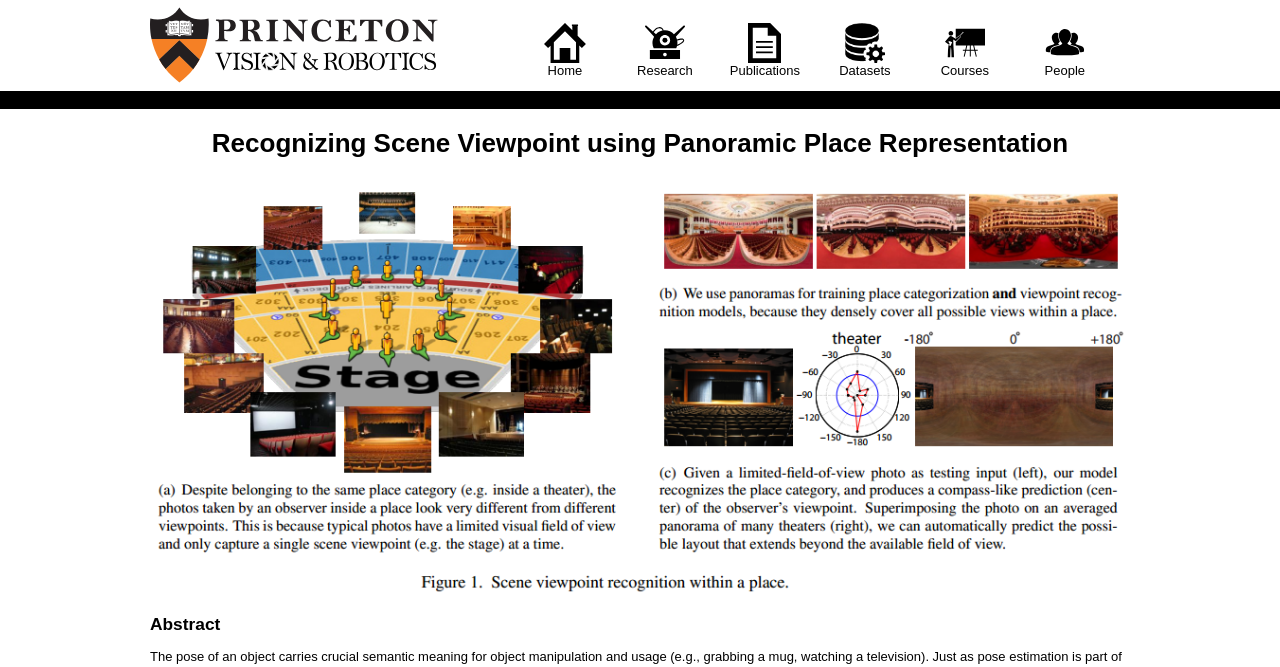What is the purpose of the webpage?
Please use the image to deliver a detailed and complete answer.

Based on the structure and content of the webpage, it appears to be a research webpage. The presence of links to 'Research', 'Publications', and 'Datasets' suggests that the webpage is intended to present research-related information.